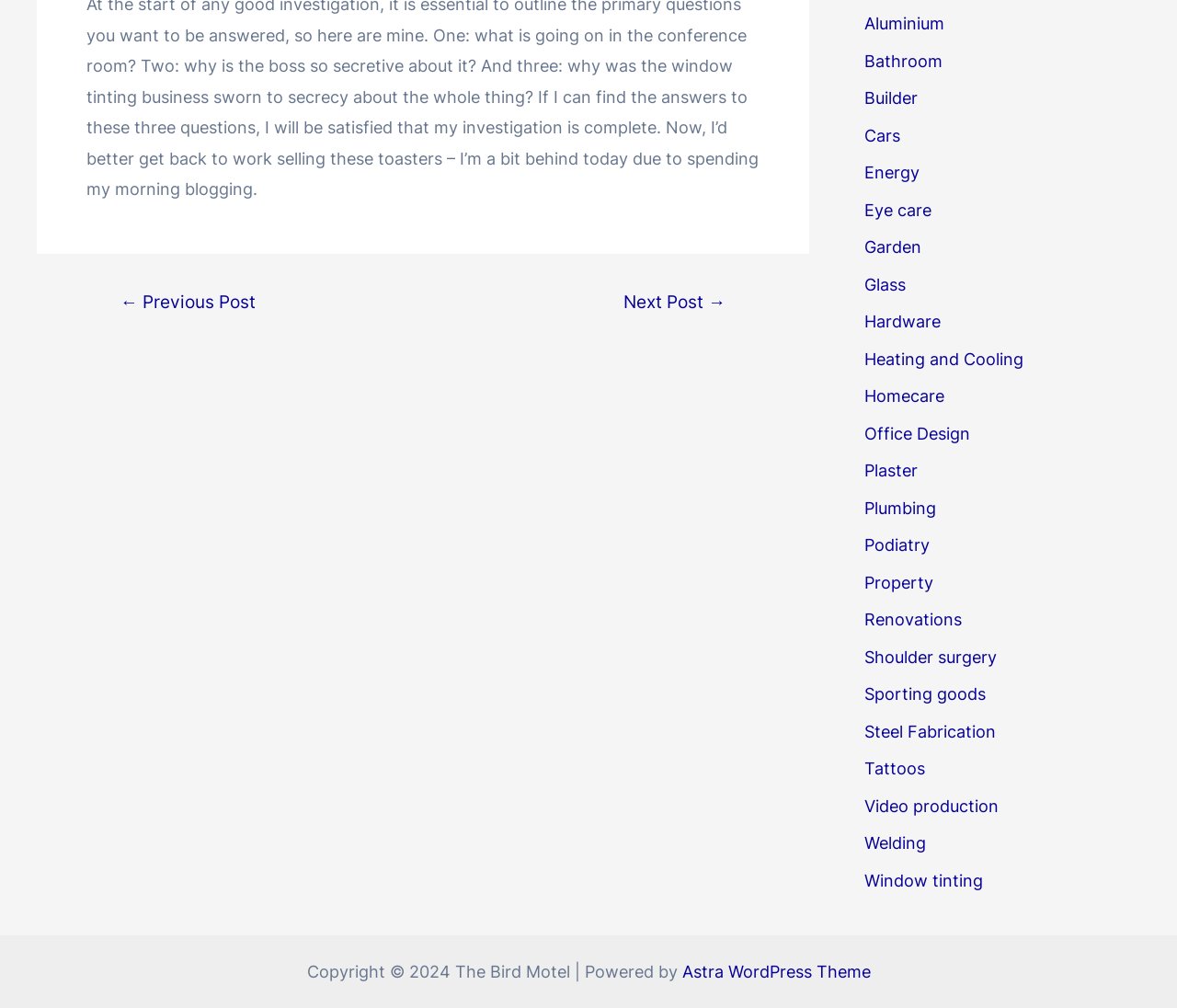Based on the element description Creative Commons License, identify the bounding box of the UI element in the given webpage screenshot. The coordinates should be in the format (top-left x, top-left y, bottom-right x, bottom-right y) and must be between 0 and 1.

None